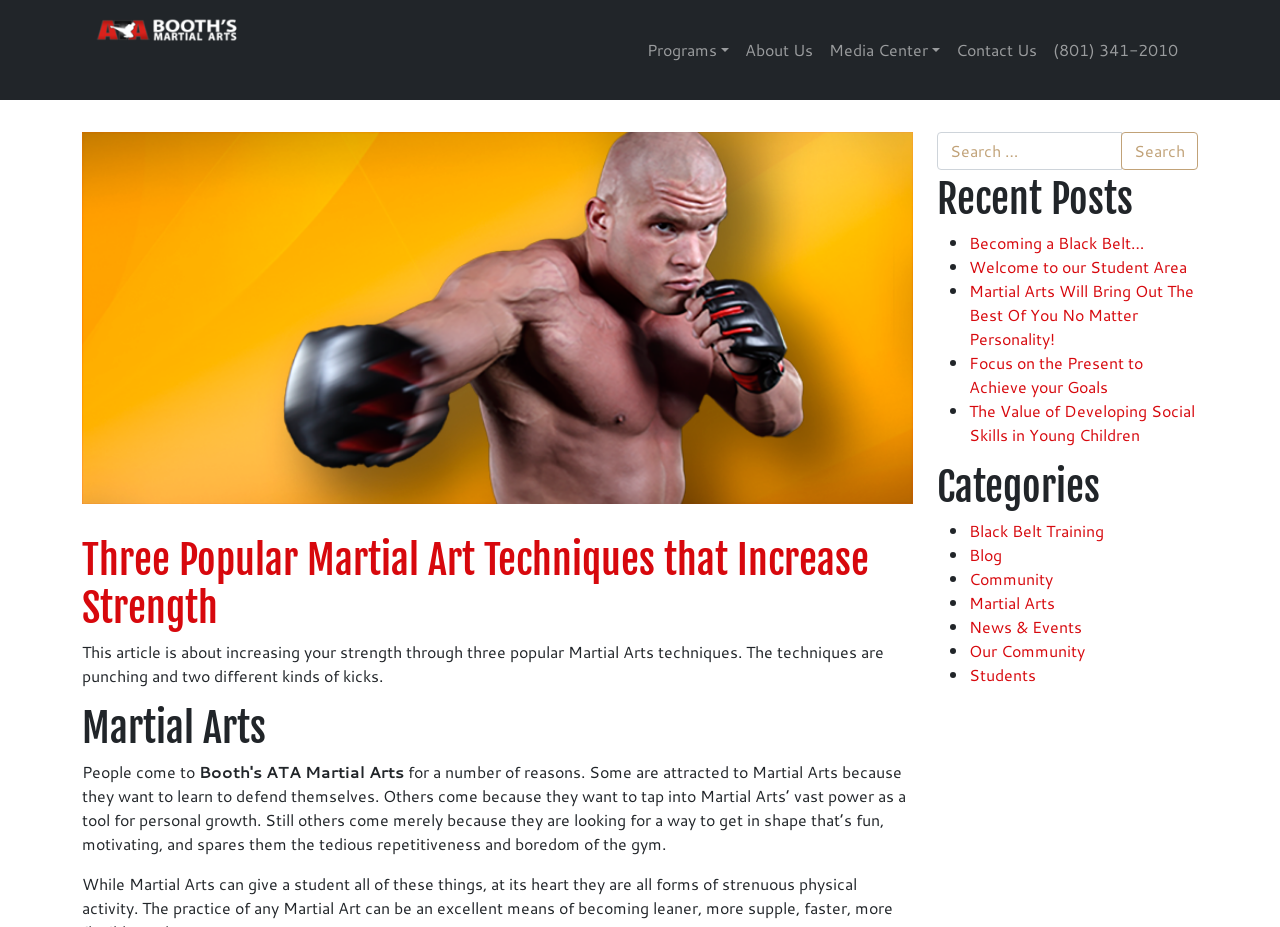Please identify the bounding box coordinates of the area that needs to be clicked to fulfill the following instruction: "Click the 'Media Center' button."

[0.641, 0.032, 0.741, 0.076]